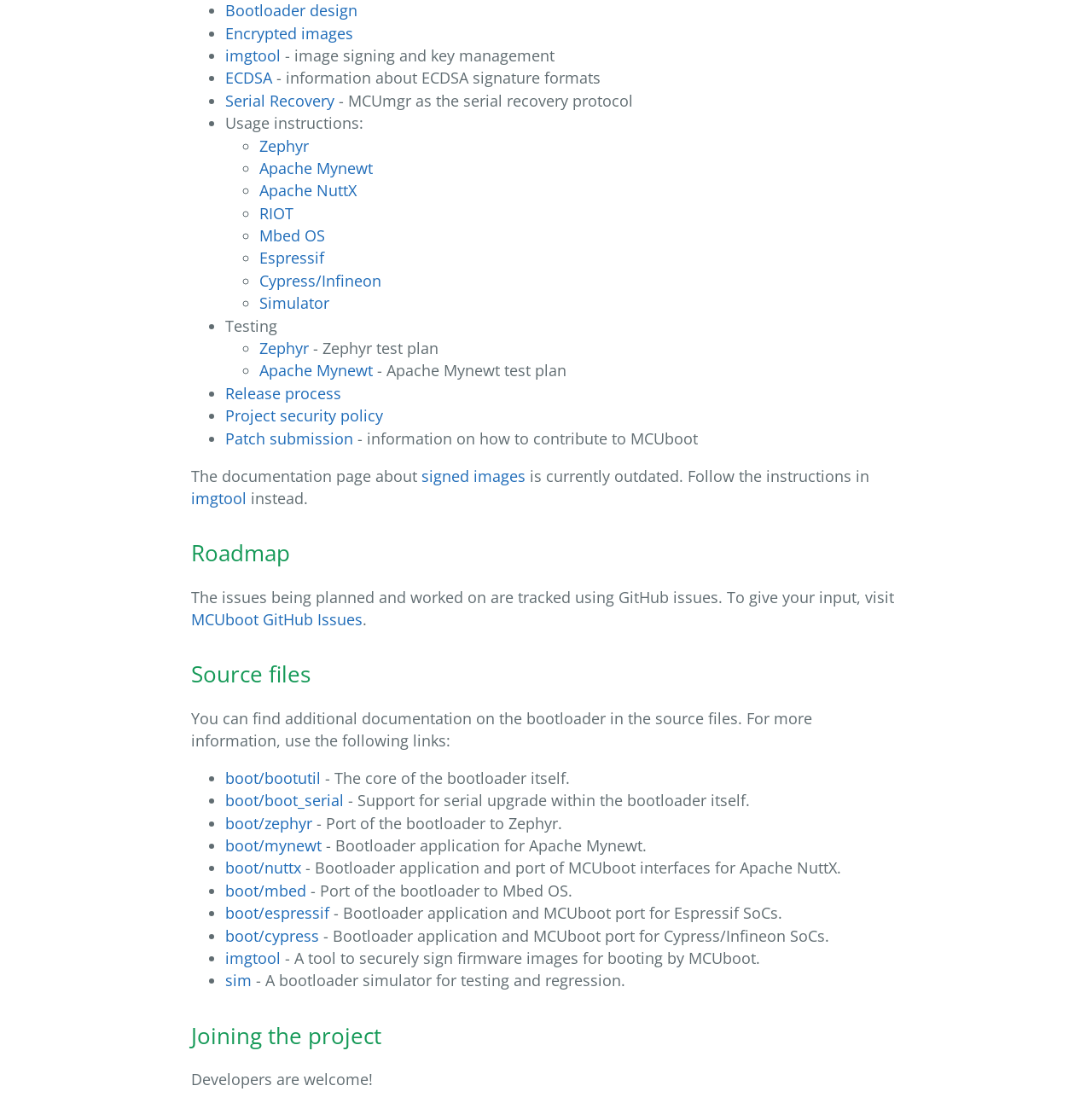Determine the bounding box coordinates of the UI element described by: "Patch submission".

[0.206, 0.388, 0.323, 0.406]